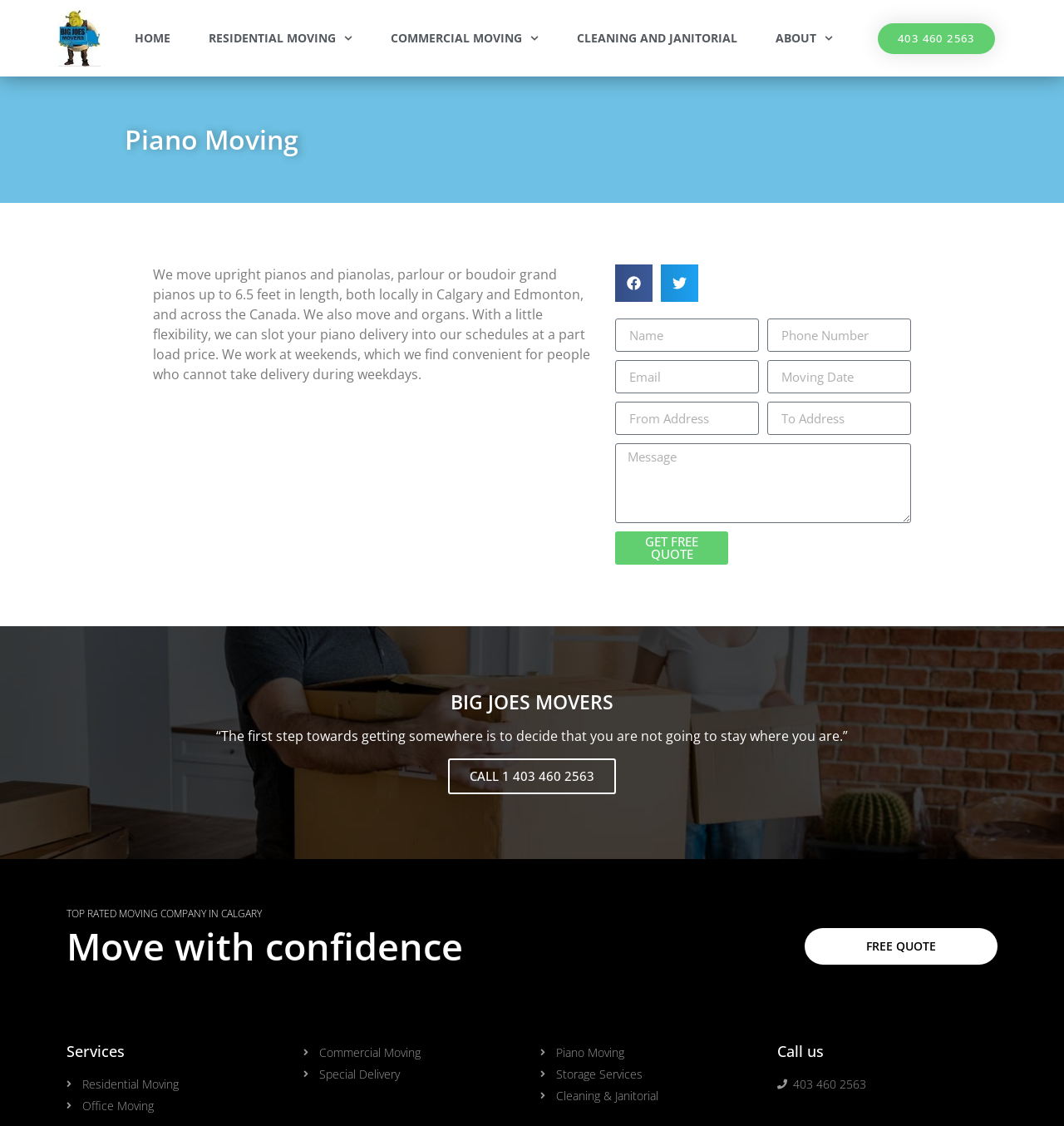Locate the bounding box coordinates of the element to click to perform the following action: 'Click the 'GET FREE QUOTE' button'. The coordinates should be given as four float values between 0 and 1, in the form of [left, top, right, bottom].

[0.578, 0.472, 0.685, 0.501]